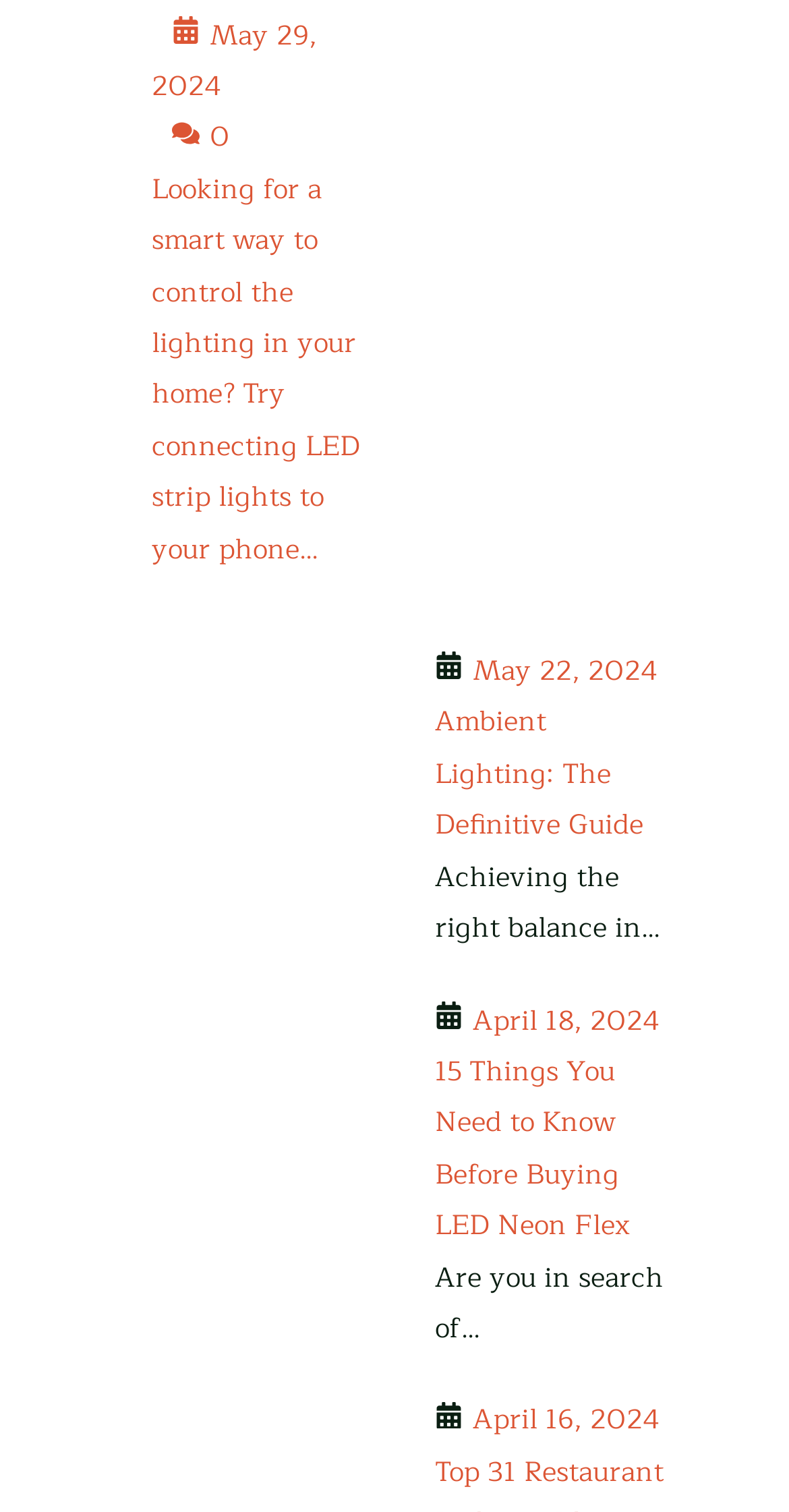What is the topic of the first article?
Identify the answer in the screenshot and reply with a single word or phrase.

Ambient Lighting